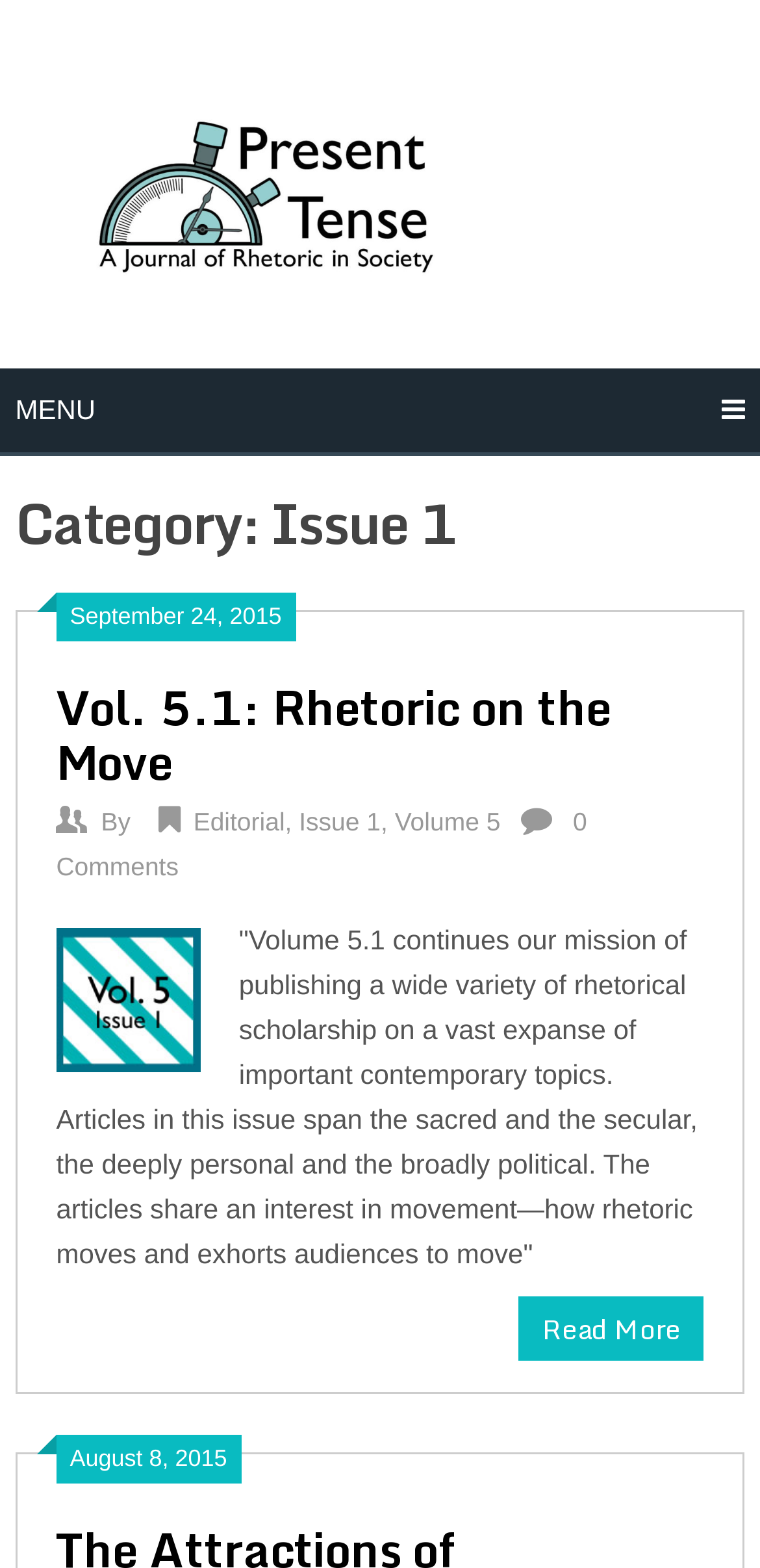What is the category of this issue?
Please provide a comprehensive and detailed answer to the question.

I determined the answer by looking at the heading 'Category: Issue 1' which is located at the top of the webpage, indicating that the current issue is categorized as Issue 1.